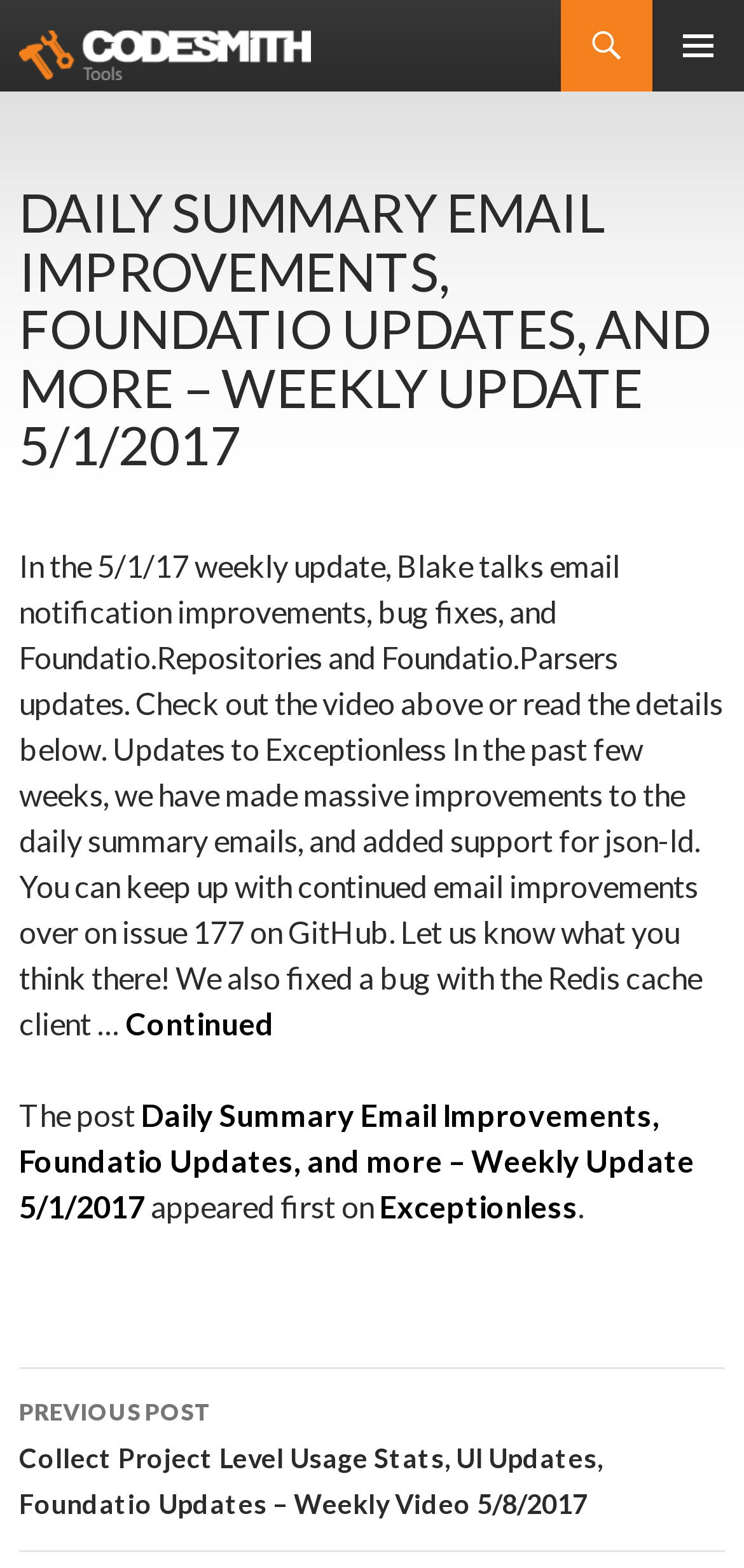Use the details in the image to answer the question thoroughly: 
What is the topic of the weekly update?

The topic of the weekly update can be determined by reading the StaticText element with the text 'In the 5/1/17 weekly update, Blake talks email notification improvements, bug fixes, and Foundatio.Repositories and Foundatio.Parsers updates.' which provides an overview of the update.